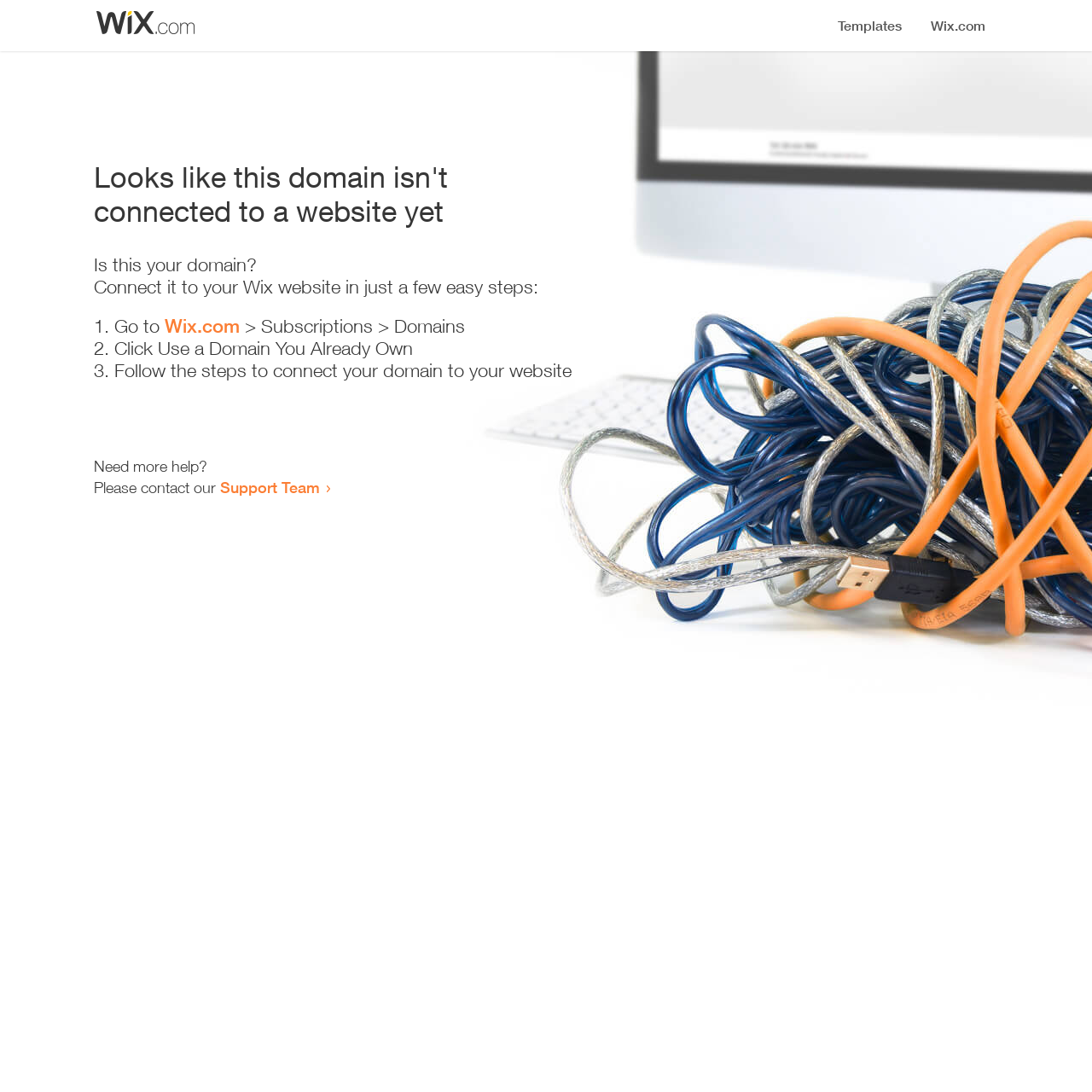Identify the bounding box of the UI element described as follows: "Wix.com". Provide the coordinates as four float numbers in the range of 0 to 1 [left, top, right, bottom].

[0.151, 0.288, 0.22, 0.309]